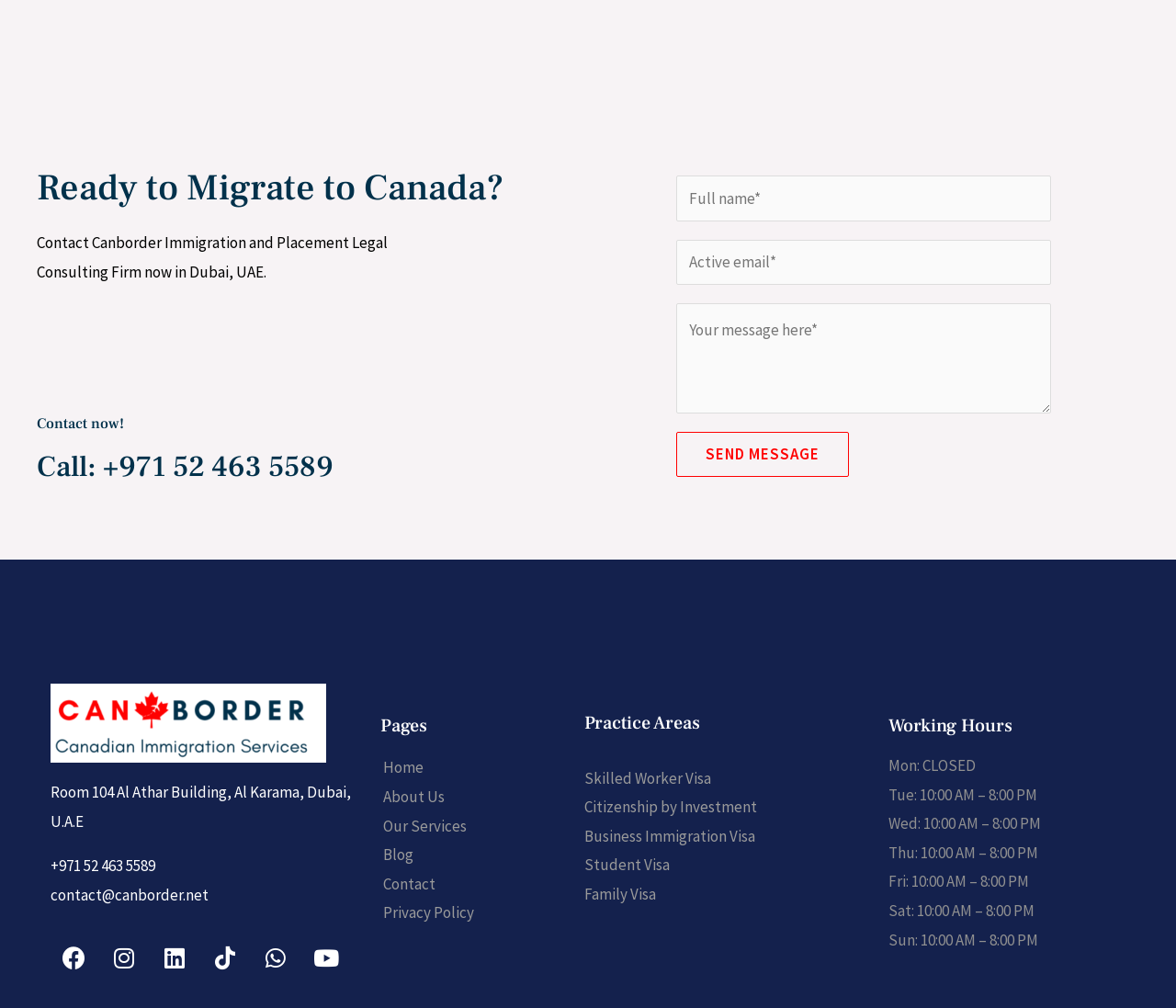Please determine the bounding box coordinates of the element to click on in order to accomplish the following task: "Contact Canborder Immigration and Placement Legal Consulting Firm". Ensure the coordinates are four float numbers ranging from 0 to 1, i.e., [left, top, right, bottom].

[0.031, 0.231, 0.33, 0.279]